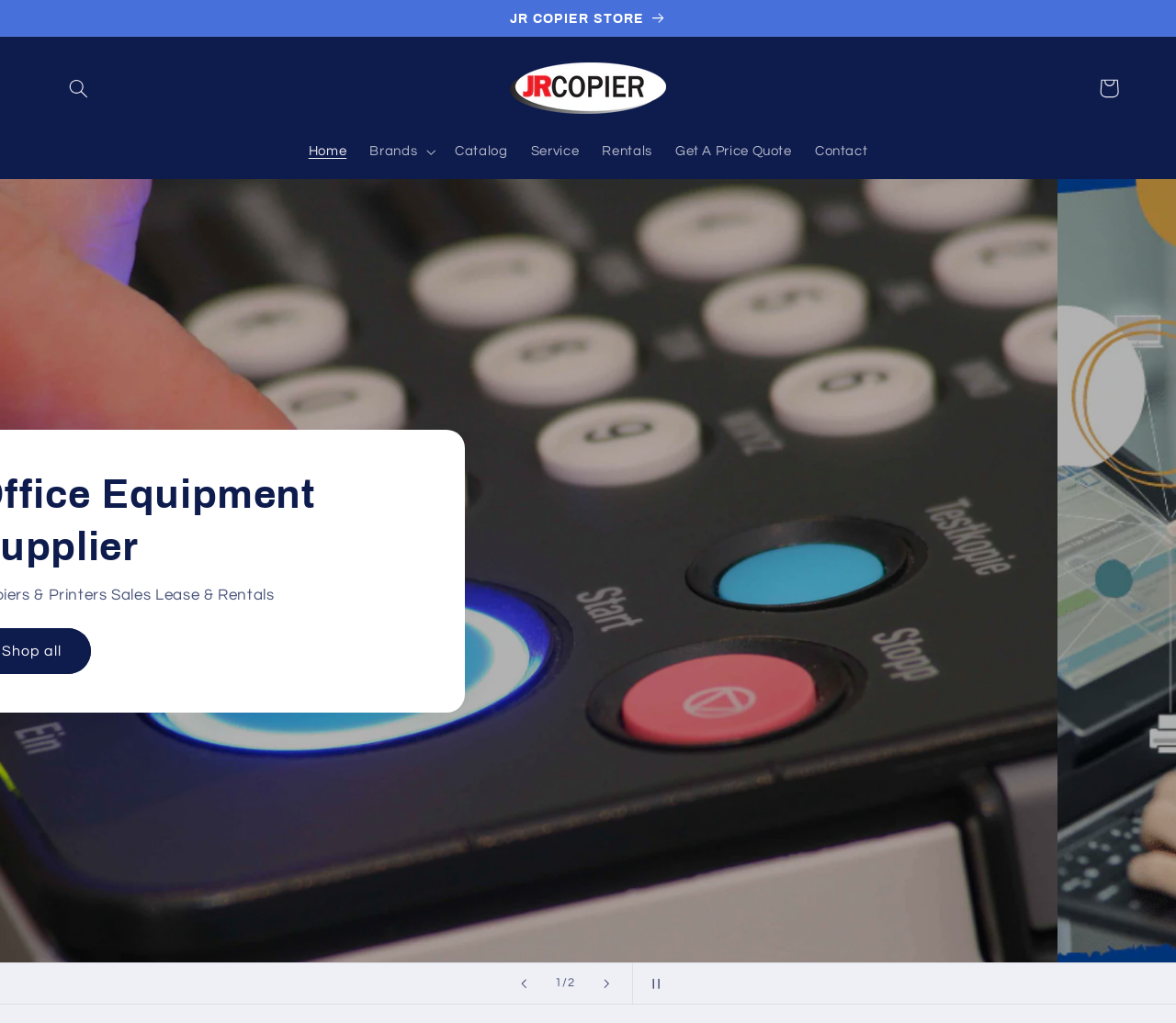Provide a one-word or brief phrase answer to the question:
What is the name of the company?

JR Copier